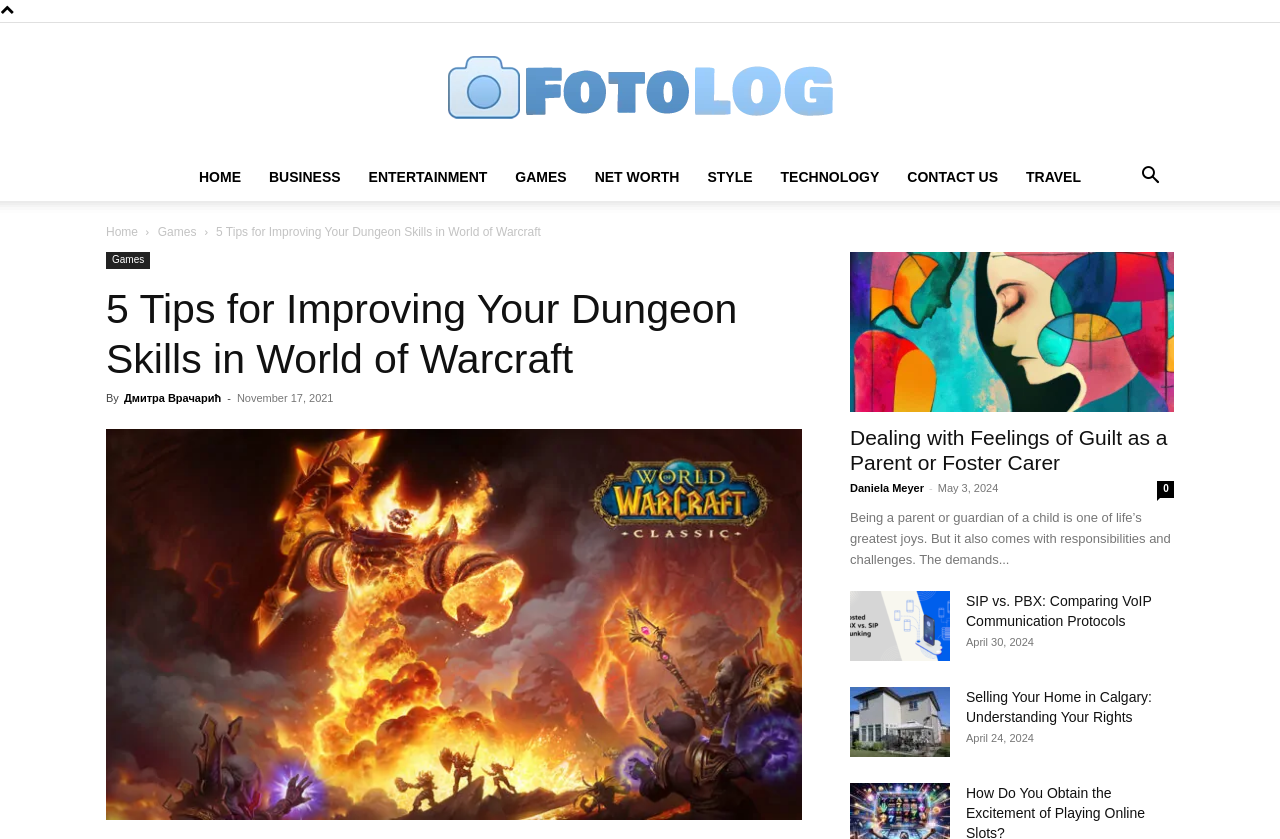Determine the main text heading of the webpage and provide its content.

5 Tips for Improving Your Dungeon Skills in World of Warcraft